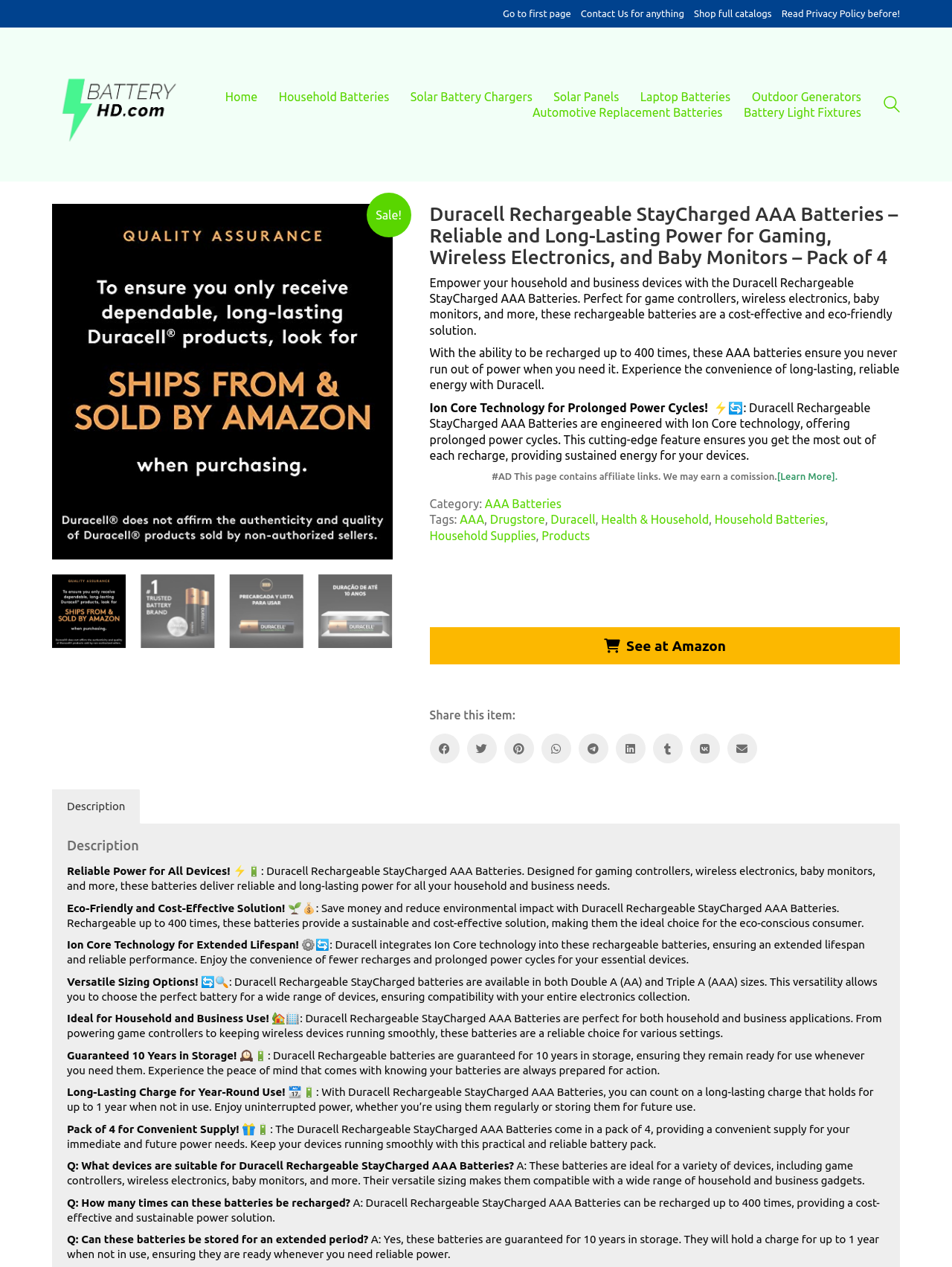Locate the bounding box coordinates of the area that needs to be clicked to fulfill the following instruction: "View the product description". The coordinates should be in the format of four float numbers between 0 and 1, namely [left, top, right, bottom].

[0.451, 0.161, 0.945, 0.211]